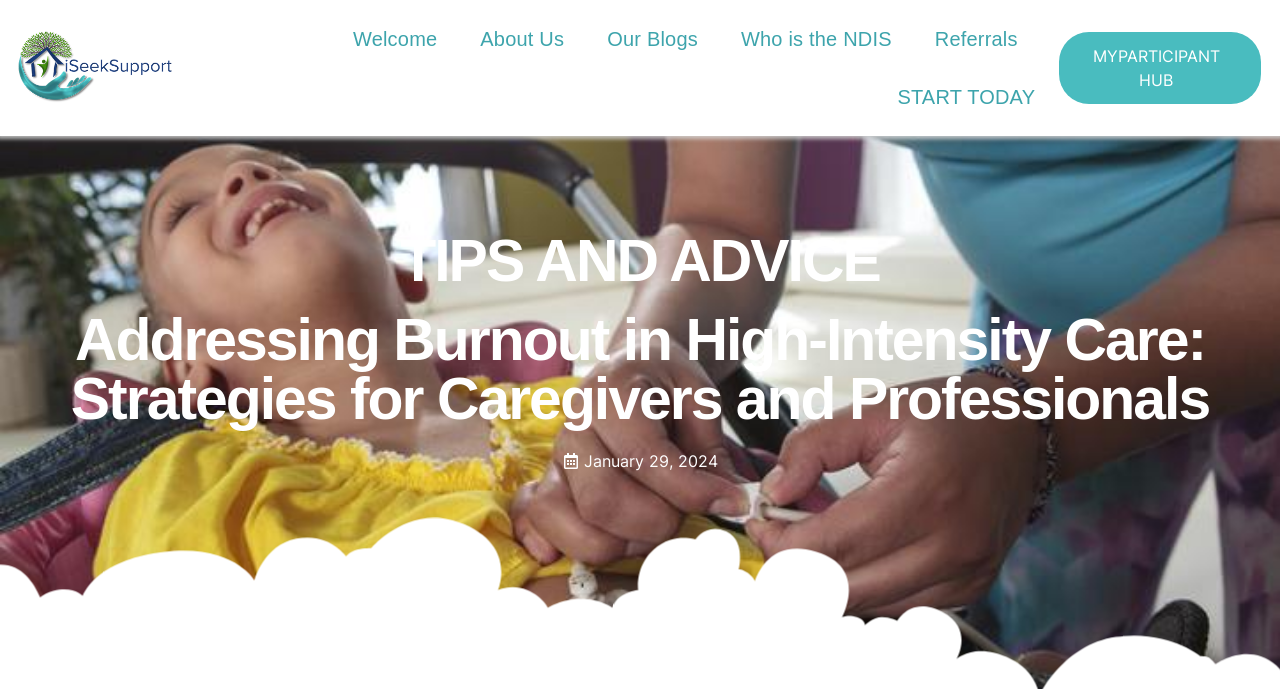Locate the UI element described as follows: "Who is the NDIS". Return the bounding box coordinates as four float numbers between 0 and 1 in the order [left, top, right, bottom].

[0.576, 0.015, 0.7, 0.099]